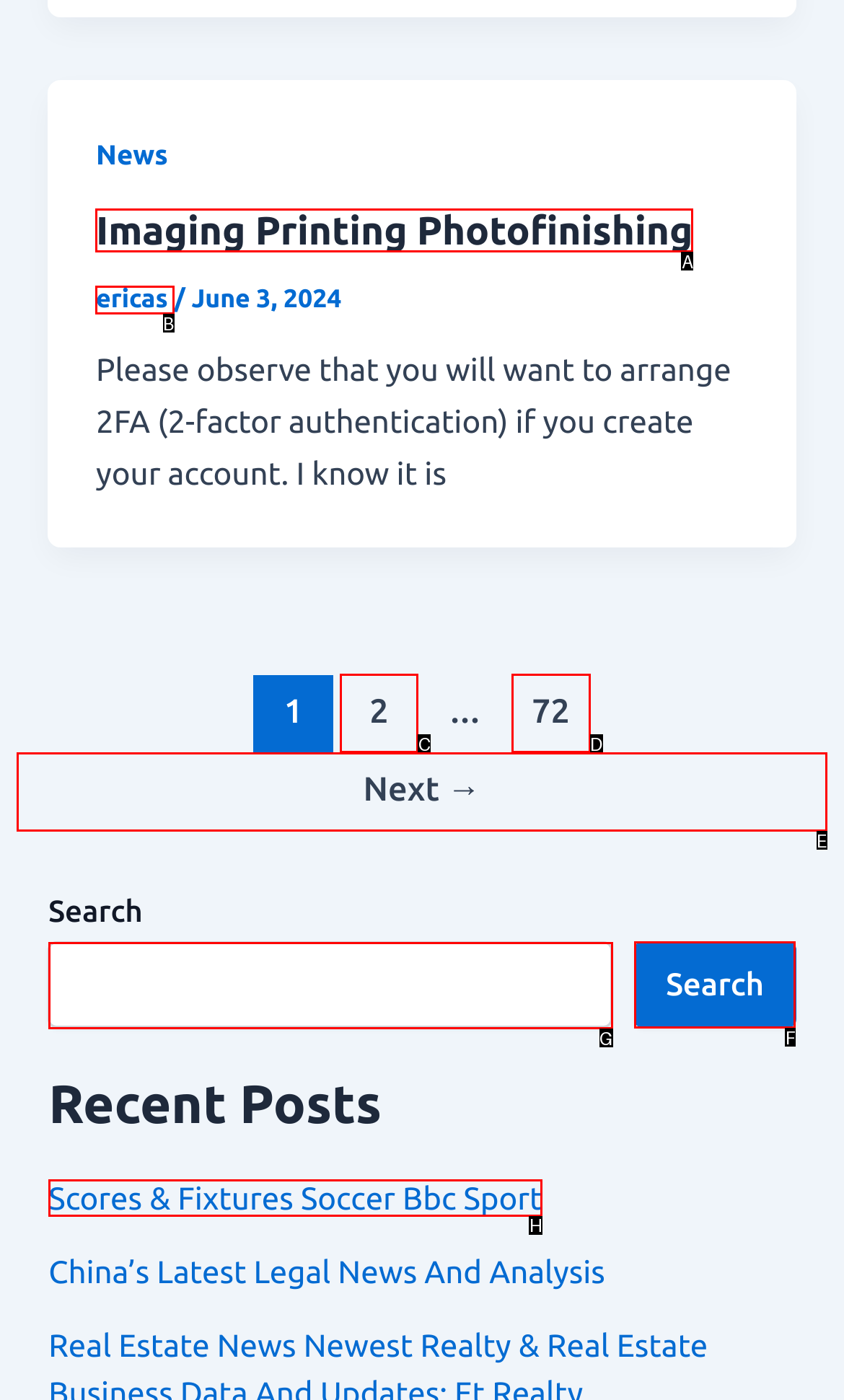Tell me which option I should click to complete the following task: Search for something
Answer with the option's letter from the given choices directly.

G